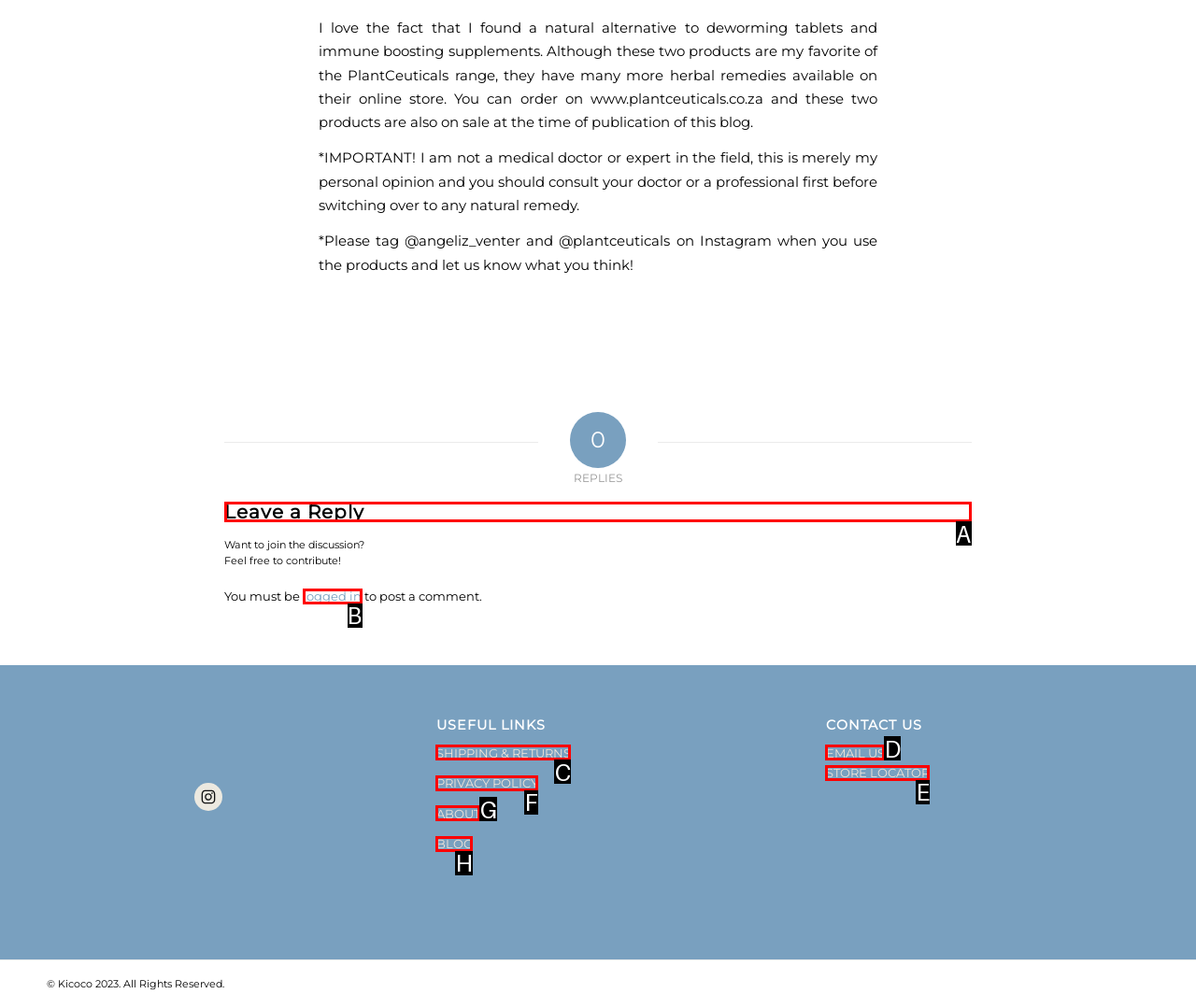From the given choices, which option should you click to complete this task: Click to leave a reply? Answer with the letter of the correct option.

A